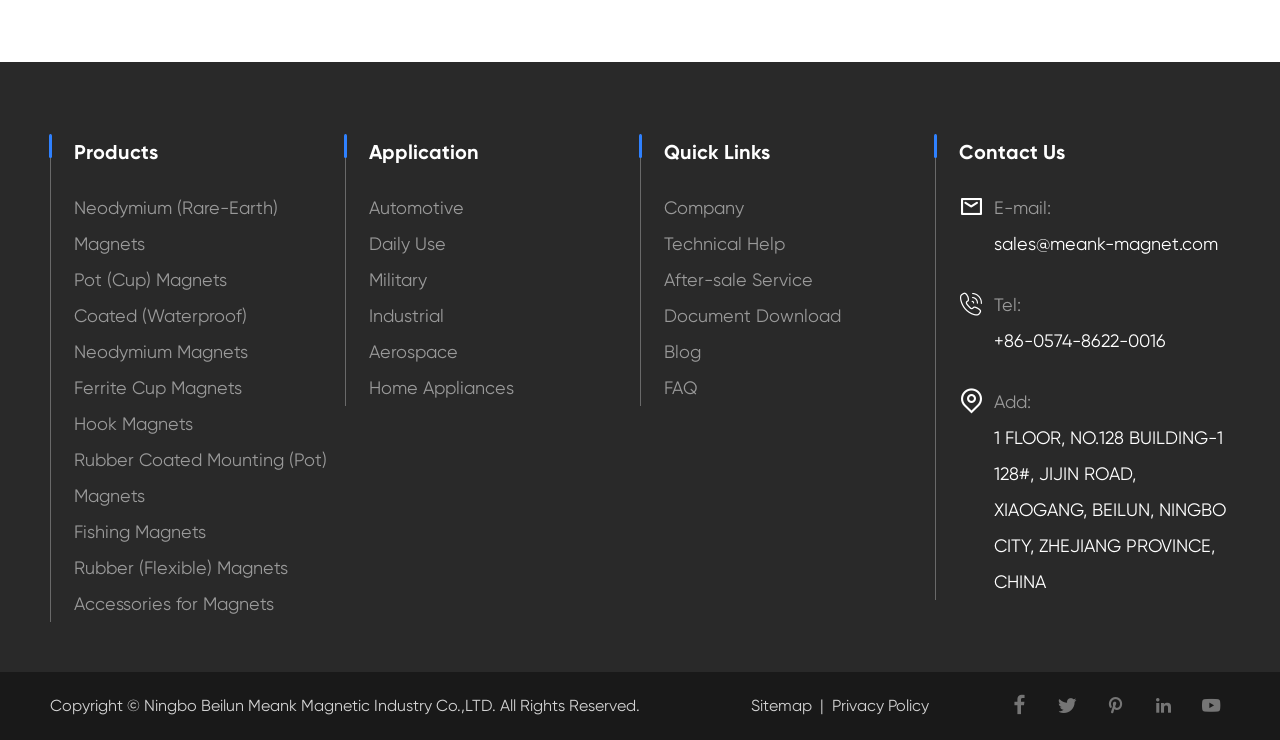Please find the bounding box for the UI component described as follows: "FAQ".

[0.519, 0.5, 0.73, 0.548]